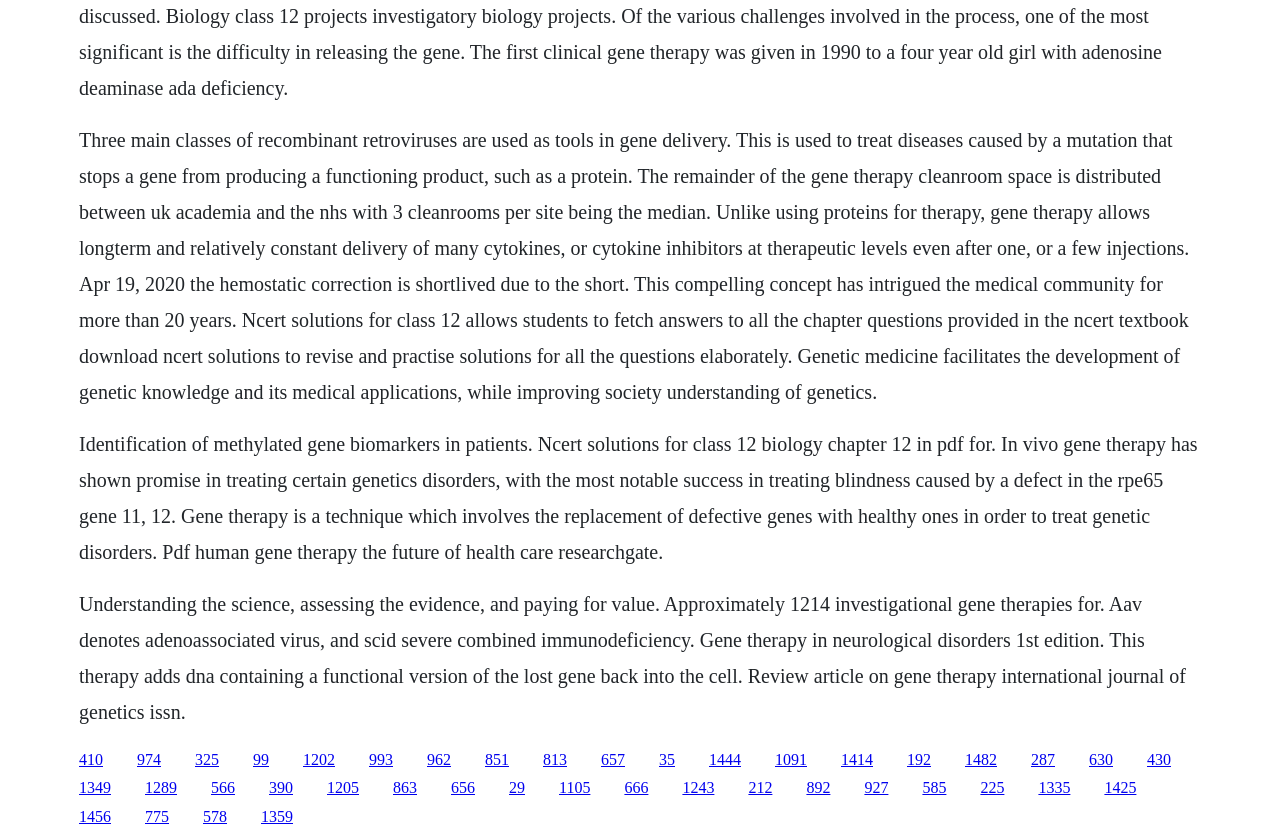Please determine the bounding box coordinates of the element's region to click in order to carry out the following instruction: "Click the link to learn about gene therapy in neurological disorders". The coordinates should be four float numbers between 0 and 1, i.e., [left, top, right, bottom].

[0.062, 0.705, 0.926, 0.86]